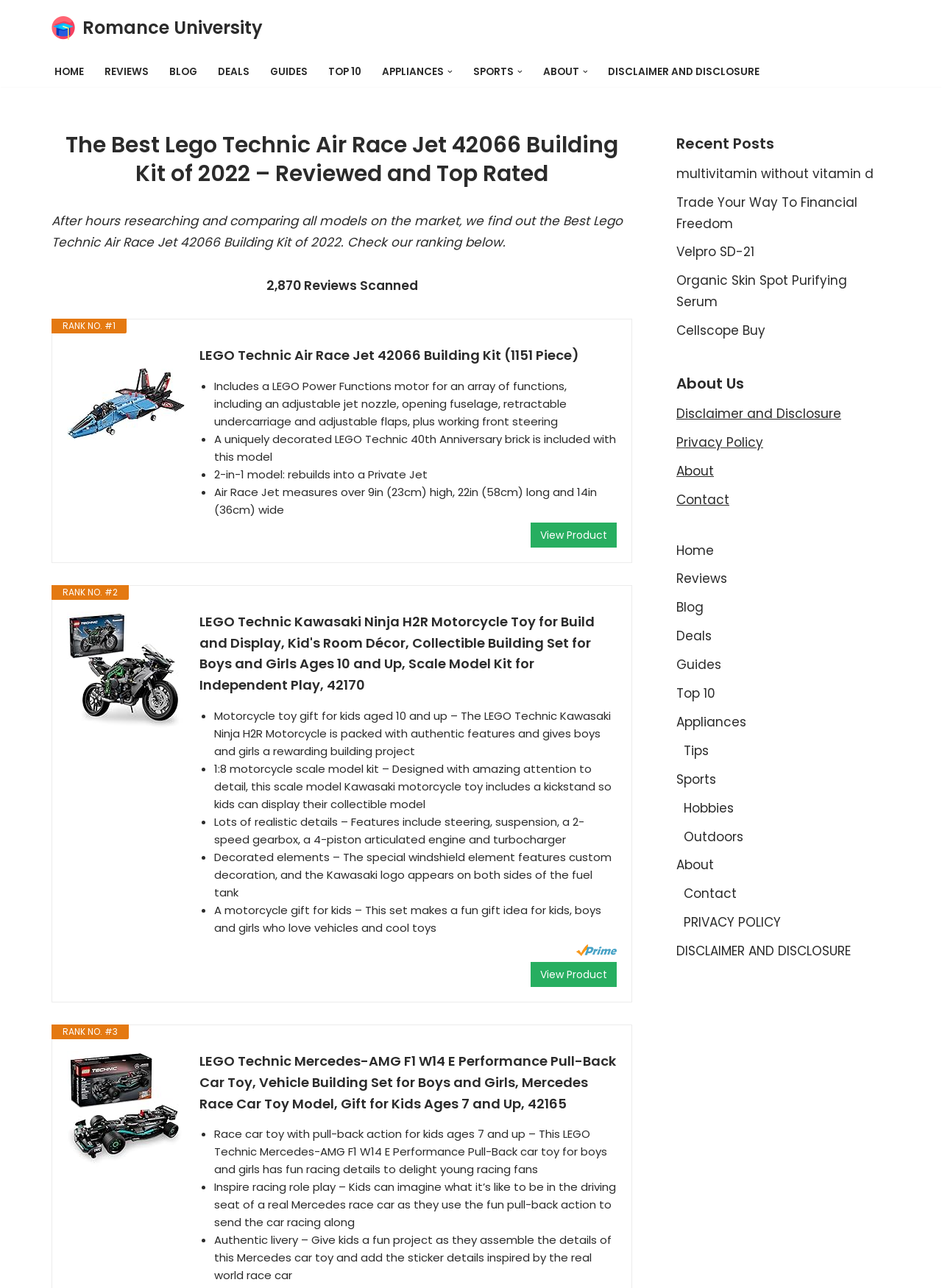Provide the bounding box coordinates of the HTML element this sentence describes: "Organic Skin Spot Purifying Serum". The bounding box coordinates consist of four float numbers between 0 and 1, i.e., [left, top, right, bottom].

[0.718, 0.211, 0.899, 0.241]